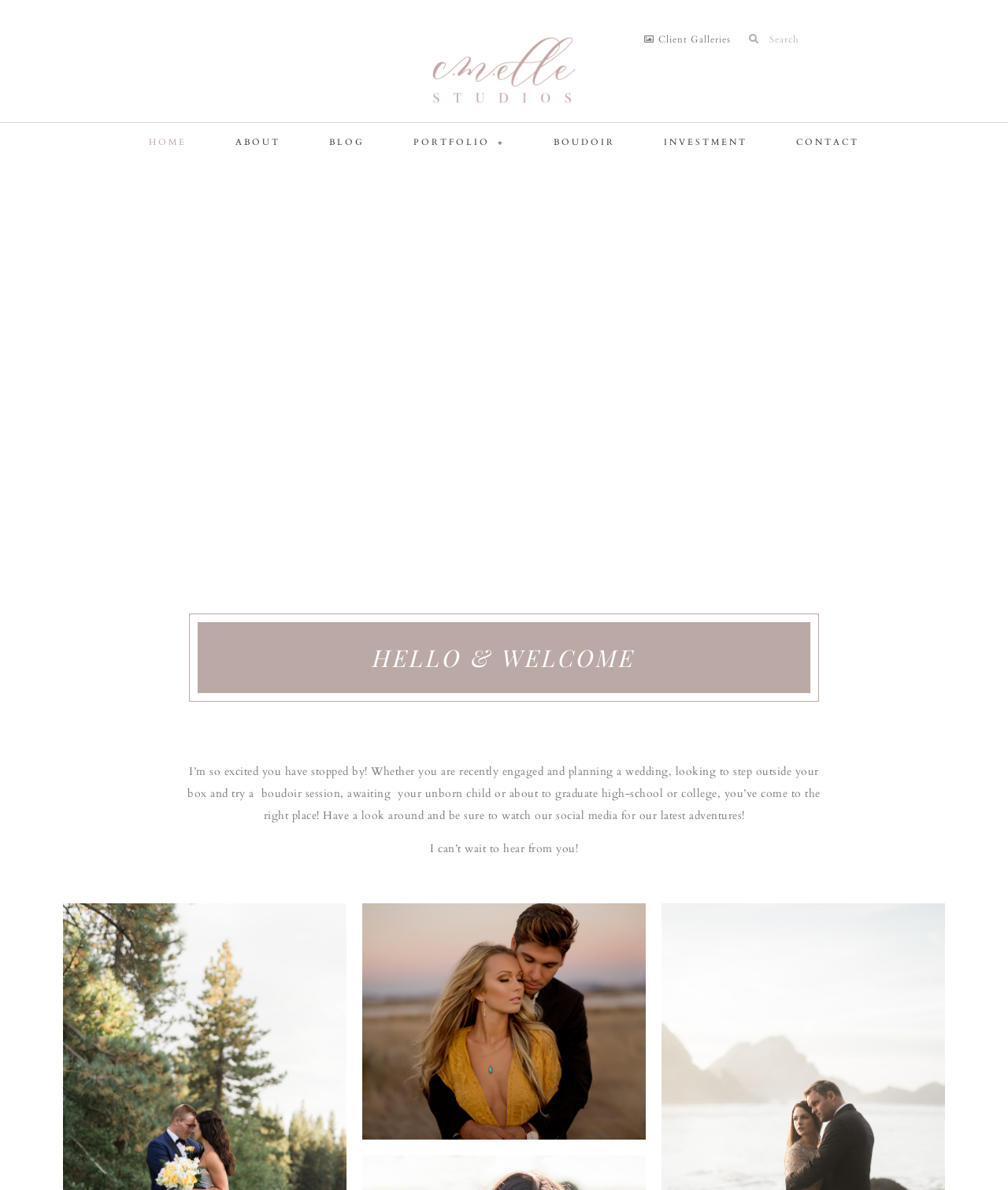Please provide the bounding box coordinates for the element that needs to be clicked to perform the instruction: "View portfolio". The coordinates must consist of four float numbers between 0 and 1, formatted as [left, top, right, bottom].

[0.386, 0.105, 0.525, 0.135]